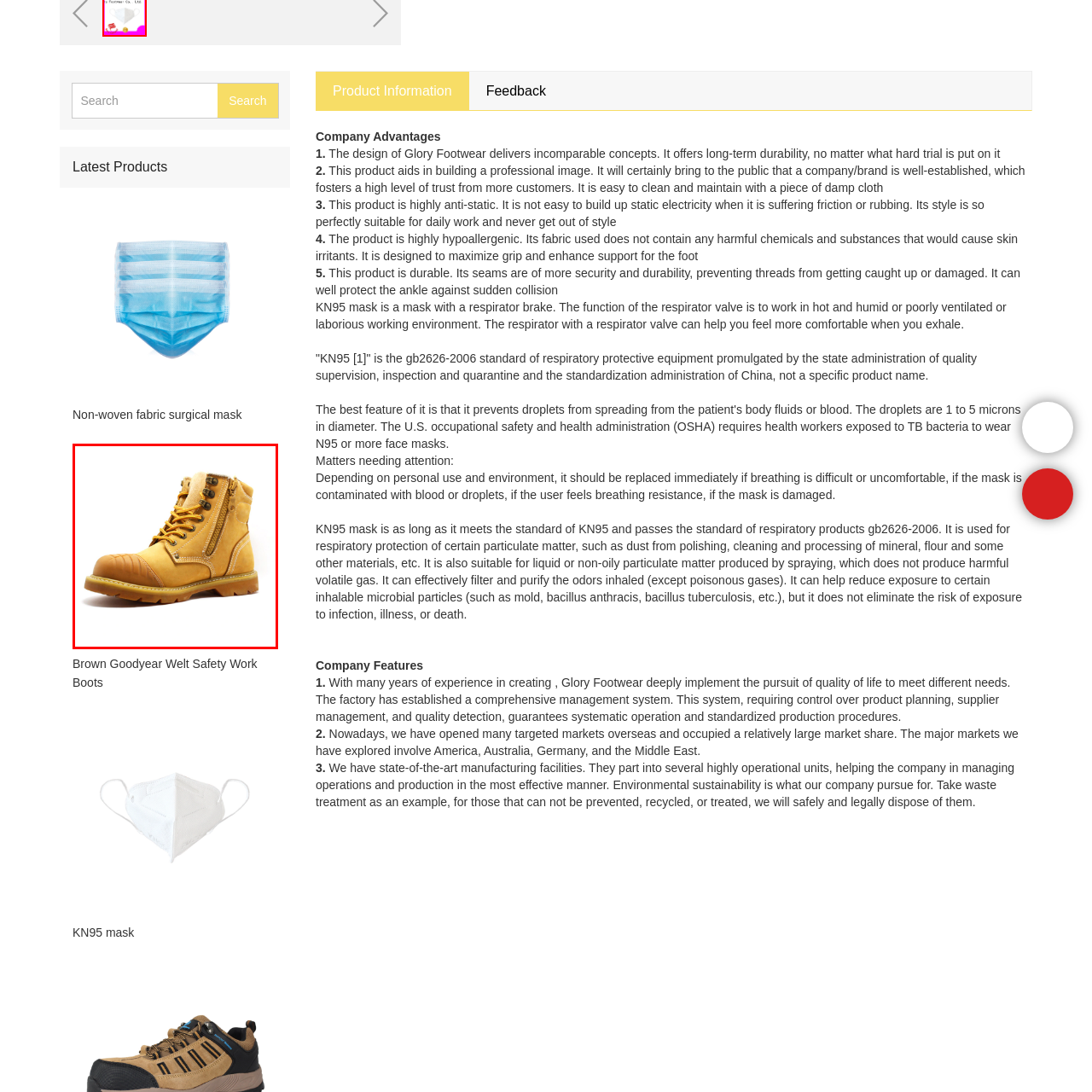What is the benefit of the rugged sole?
Inspect the image portion within the red bounding box and deliver a detailed answer to the question.

The caption explains that the rugged sole is 'engineered for enhanced traction', suggesting that its benefit is to provide better grip and stability on various surfaces.